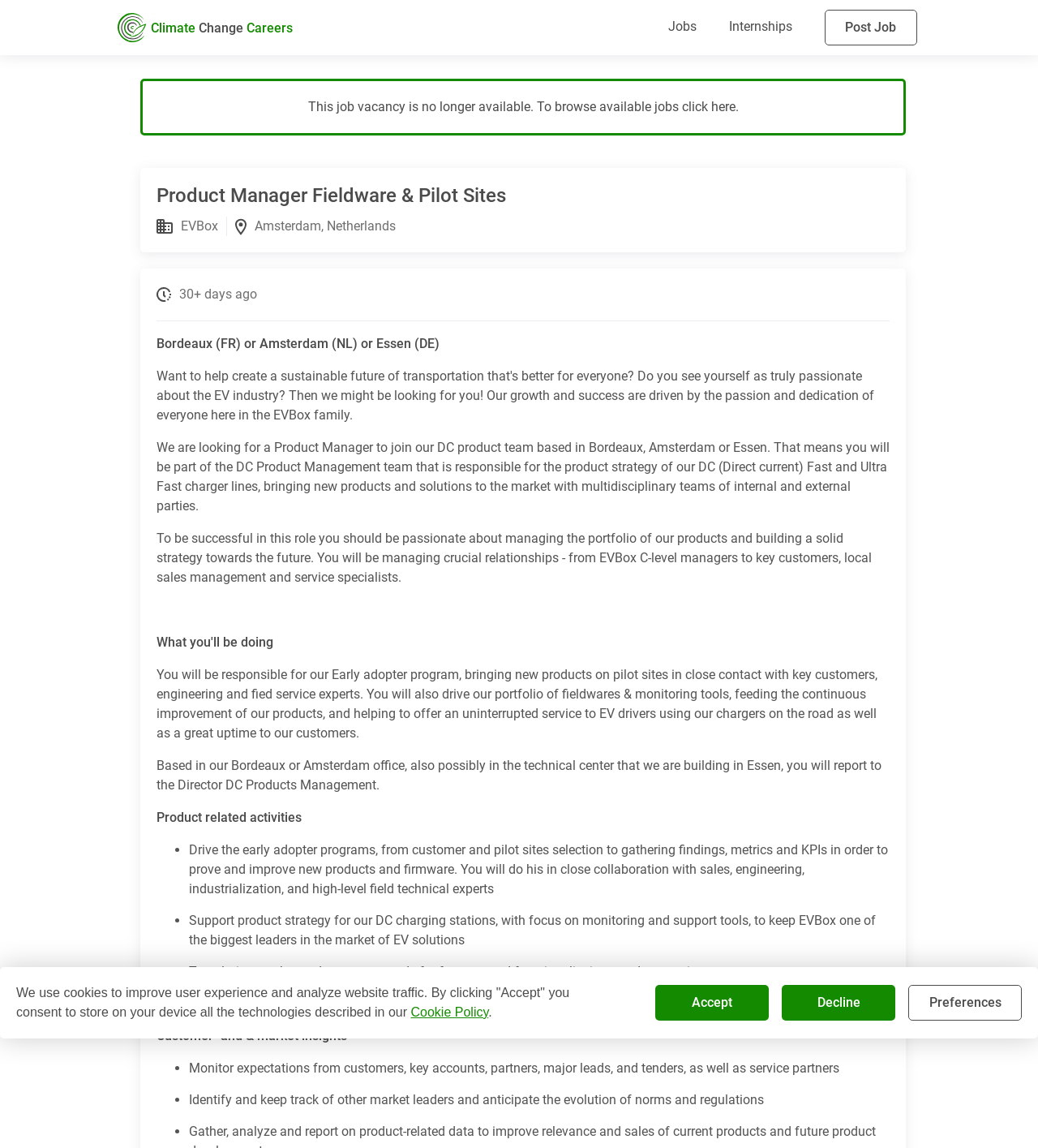What is the responsibility of the Product Manager?
Refer to the image and answer the question using a single word or phrase.

Managing product strategy